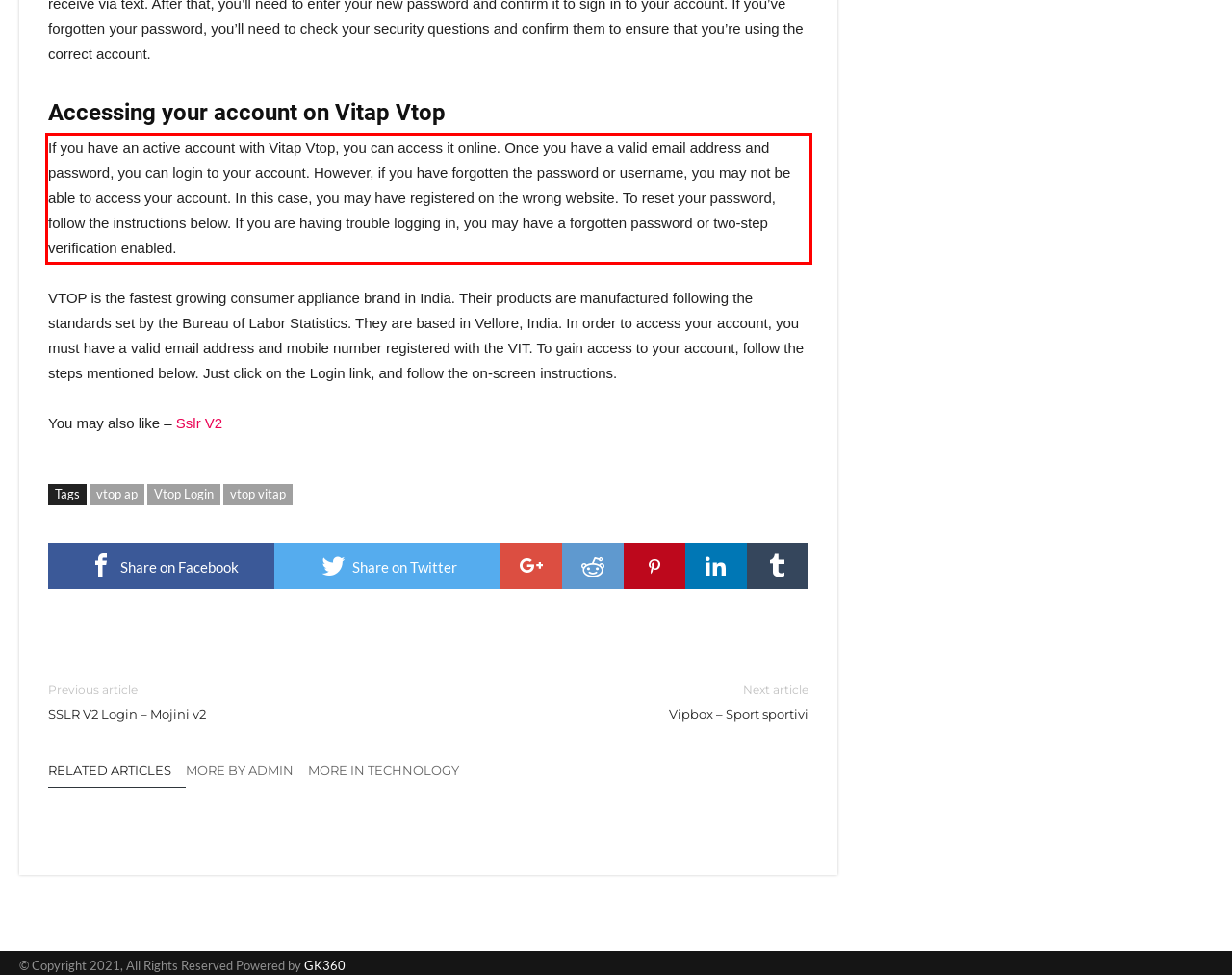Given a webpage screenshot with a red bounding box, perform OCR to read and deliver the text enclosed by the red bounding box.

If you have an active account with Vitap Vtop, you can access it online. Once you have a valid email address and password, you can login to your account. However, if you have forgotten the password or username, you may not be able to access your account. In this case, you may have registered on the wrong website. To reset your password, follow the instructions below. If you are having trouble logging in, you may have a forgotten password or two-step verification enabled.